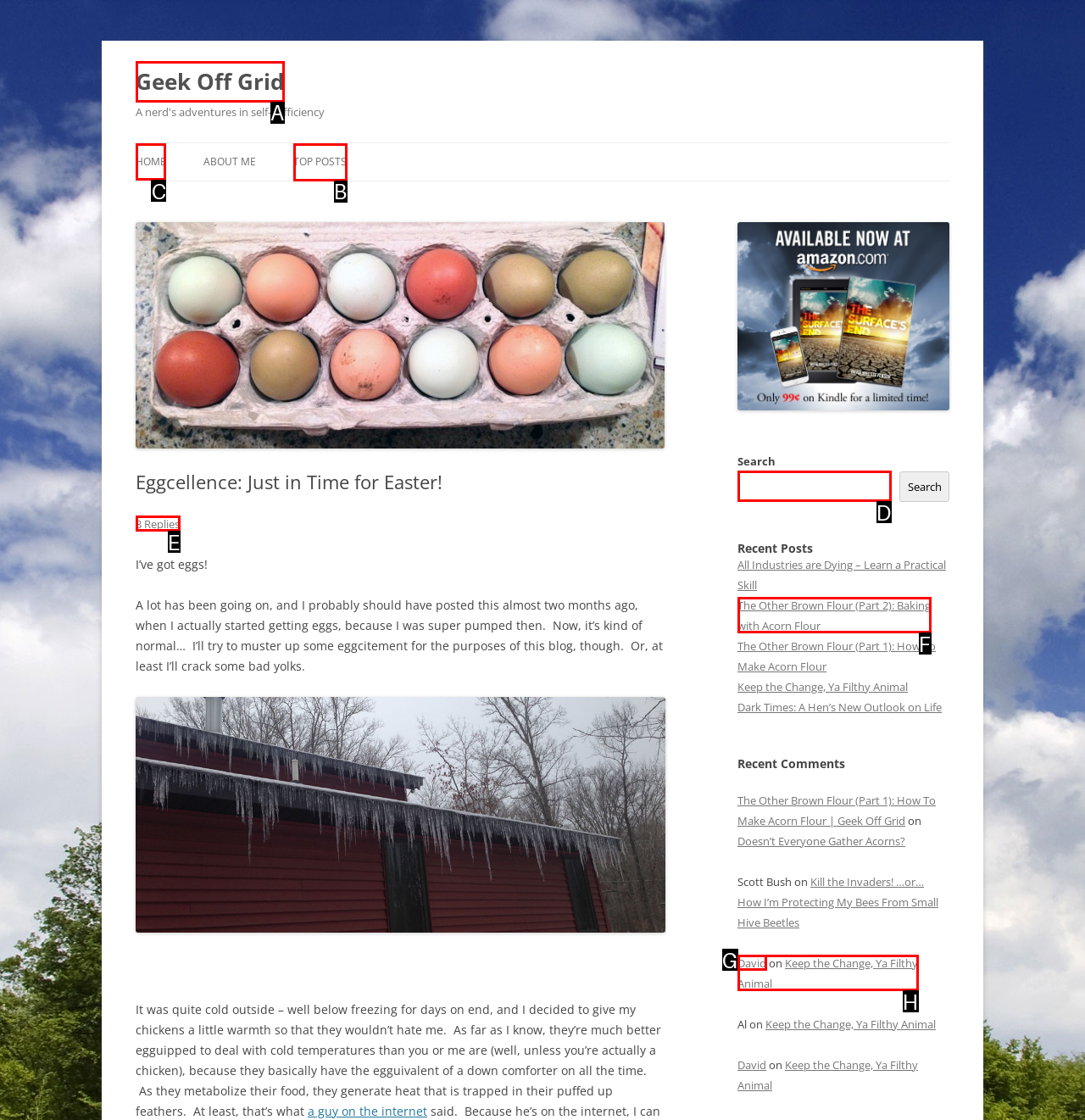Select the proper UI element to click in order to perform the following task: Click on the 'HOME' link. Indicate your choice with the letter of the appropriate option.

C